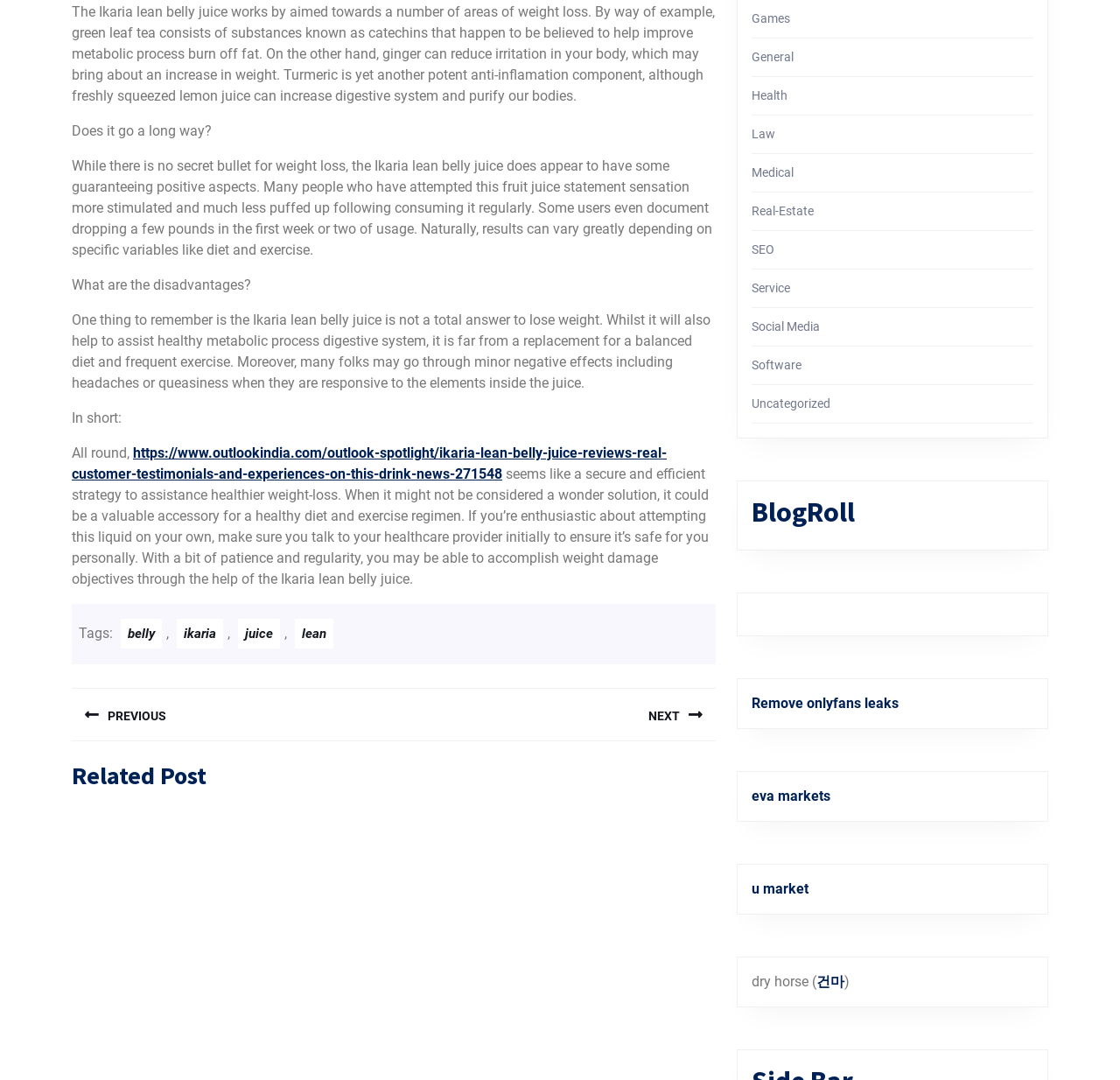Give a concise answer using one word or a phrase to the following question:
What is the main purpose of Ikaria lean belly juice?

Weight loss